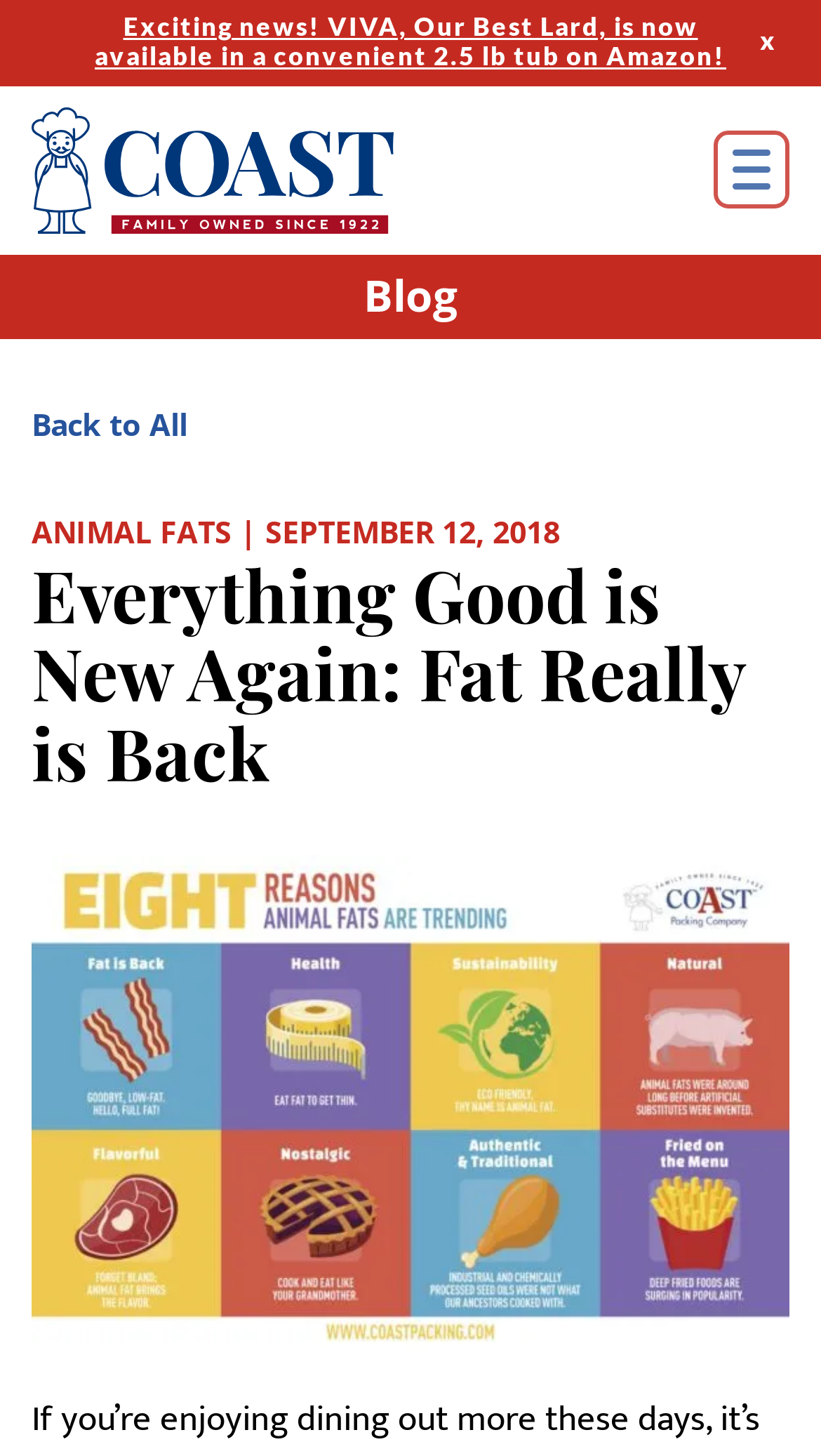Locate the bounding box coordinates of the element that needs to be clicked to carry out the instruction: "Read the blog post 'Everything Good is New Again: Fat Really is Back'". The coordinates should be given as four float numbers ranging from 0 to 1, i.e., [left, top, right, bottom].

[0.038, 0.382, 0.962, 0.544]